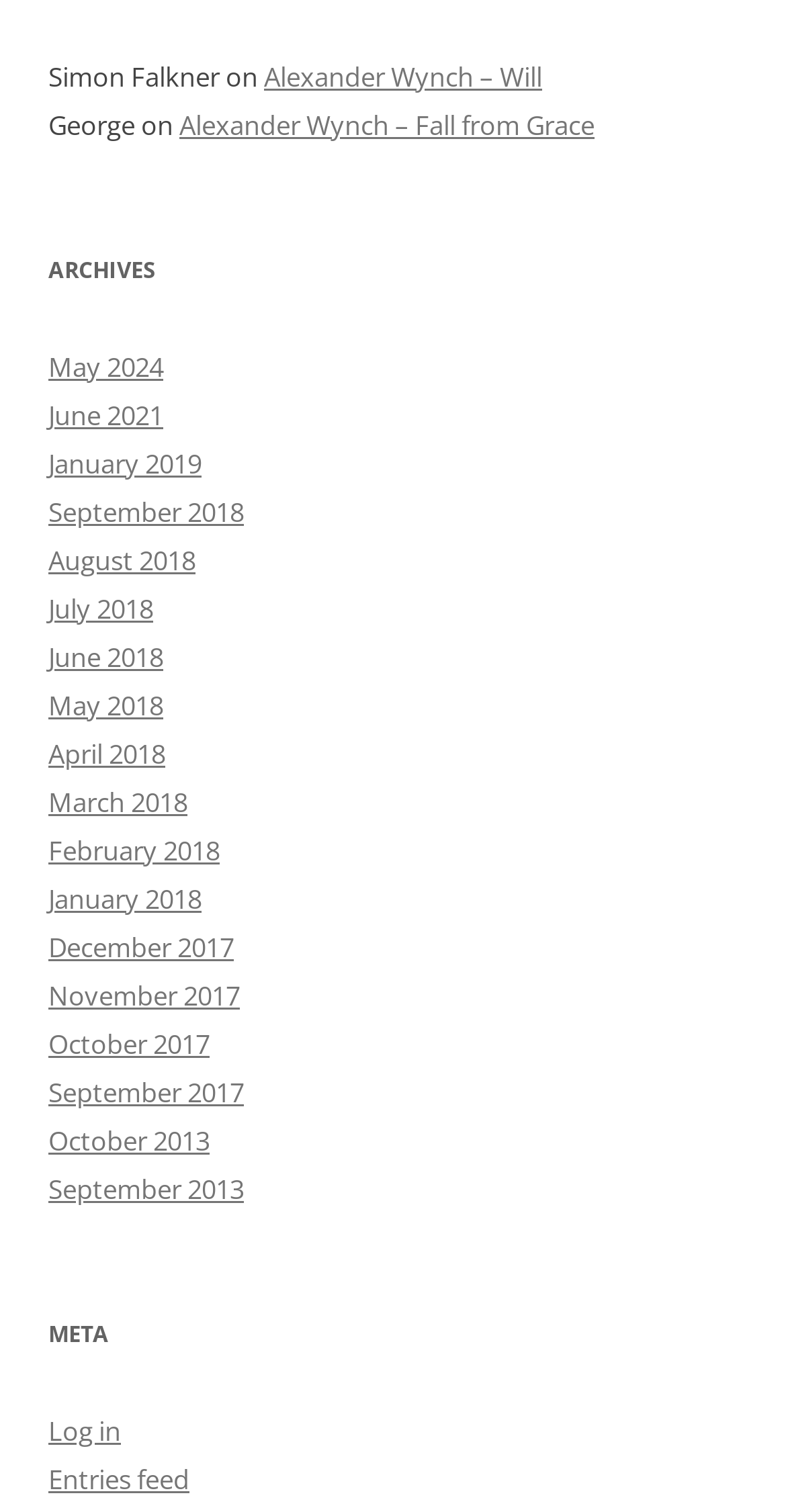What is the name of the person mentioned at the top?
Please answer using one word or phrase, based on the screenshot.

Simon Falkner